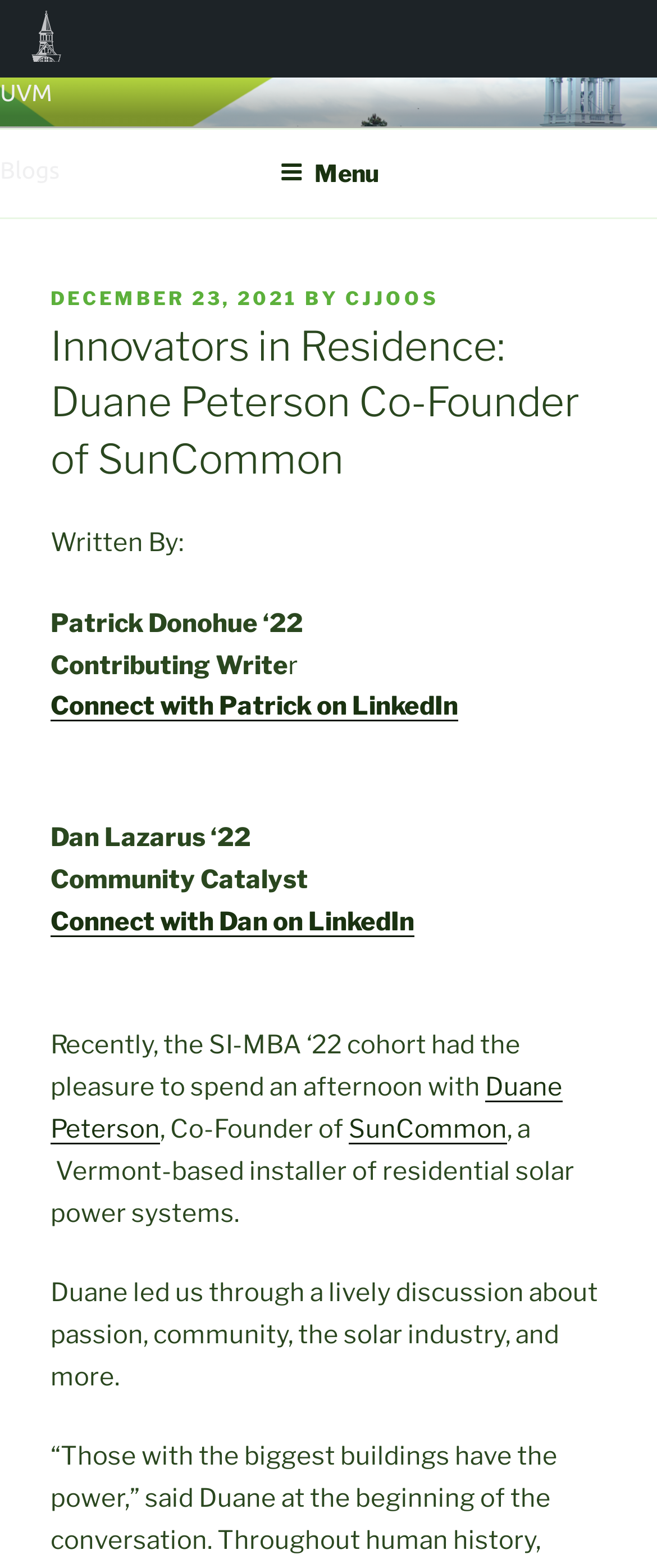Please identify the bounding box coordinates of the element's region that should be clicked to execute the following instruction: "Click on UVM Blogs". The bounding box coordinates must be four float numbers between 0 and 1, i.e., [left, top, right, bottom].

[0.0, 0.0, 0.141, 0.049]